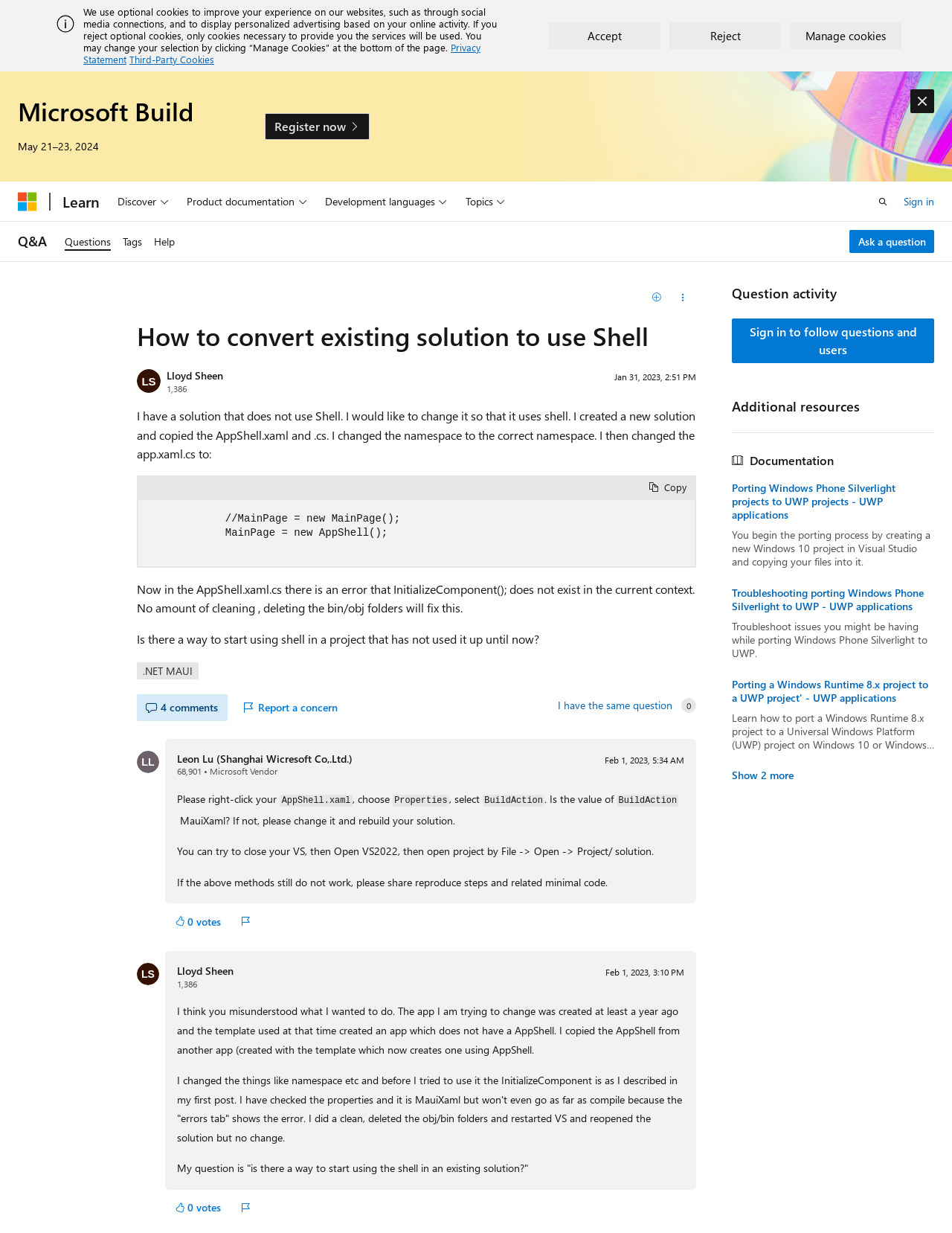Write an exhaustive caption that covers the webpage's main aspects.

This webpage is a question and answer page on Microsoft Q&A. At the top, there is a banner with a message about cookies and privacy, along with buttons to accept, reject, or manage cookies. Below this, there is a heading "Microsoft Build" with a date "May 21–23, 2024" and a link to register now.

On the left side, there is a navigation menu with links to "Microsoft", "Learn", "Discover", "Product documentation", "Development languages", and "Topics". There is also a search button and a link to sign in.

The main content of the page is a question titled "How to convert existing solution to use Shell" asked by Lloyd Sheen. The question has a description of the problem and some code snippets. Below the question, there are buttons to copy the code, ask a question, and share the question.

There are four answers to the question, each with a description and some code snippets. The answers are from different users, including Leon Lu, a Microsoft Vendor. Each answer has buttons to vote, report a concern, and reply.

On the right side, there is a section with a heading "Question activity" and a link to sign in to follow questions and users. Below this, there is a section with a heading "Additional resources" and a separator line.

Overall, the webpage is a Q&A page with a question, answers, and some navigation menus and links on the side.